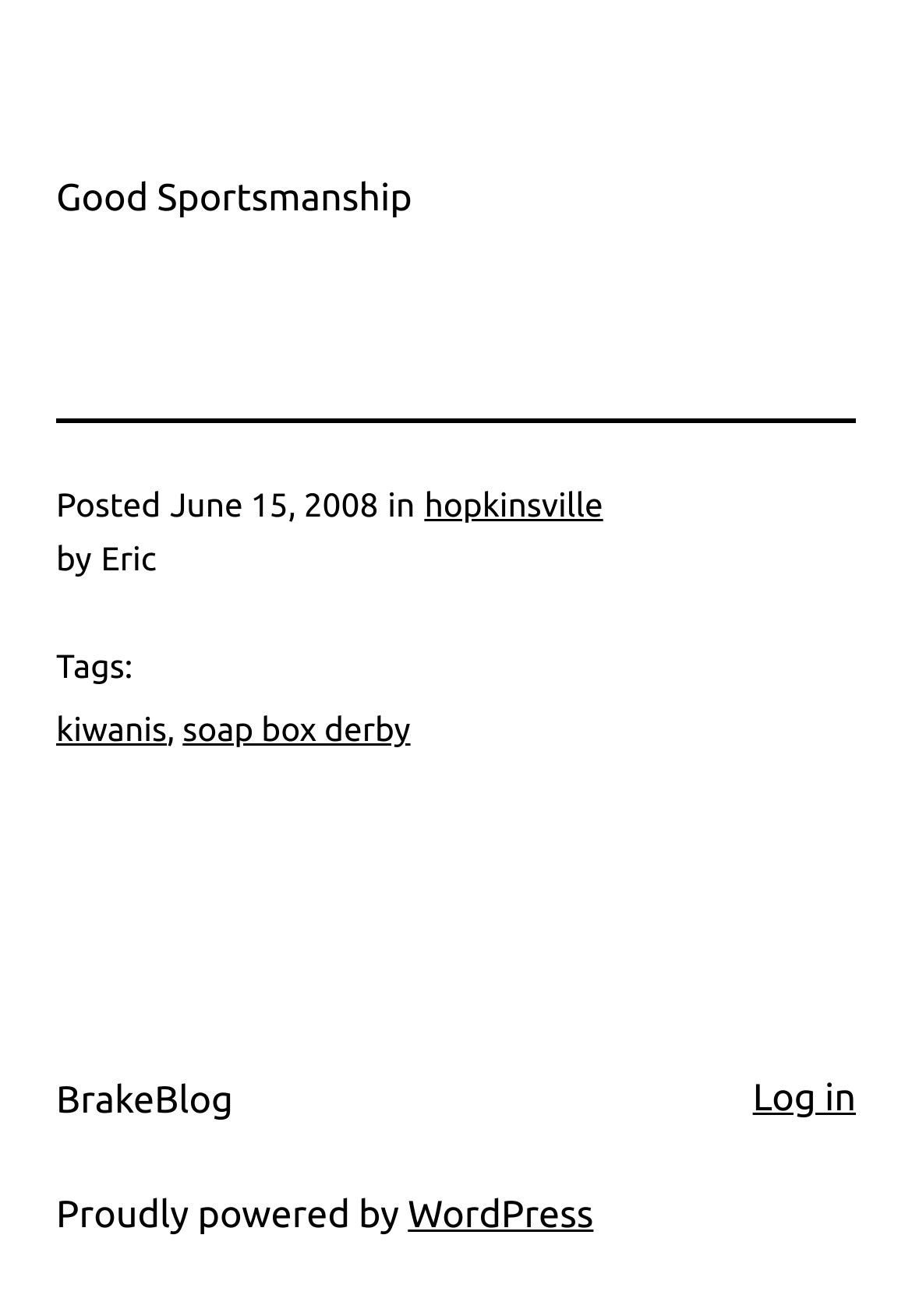What is the name of the author?
Look at the image and answer the question with a single word or phrase.

Eric